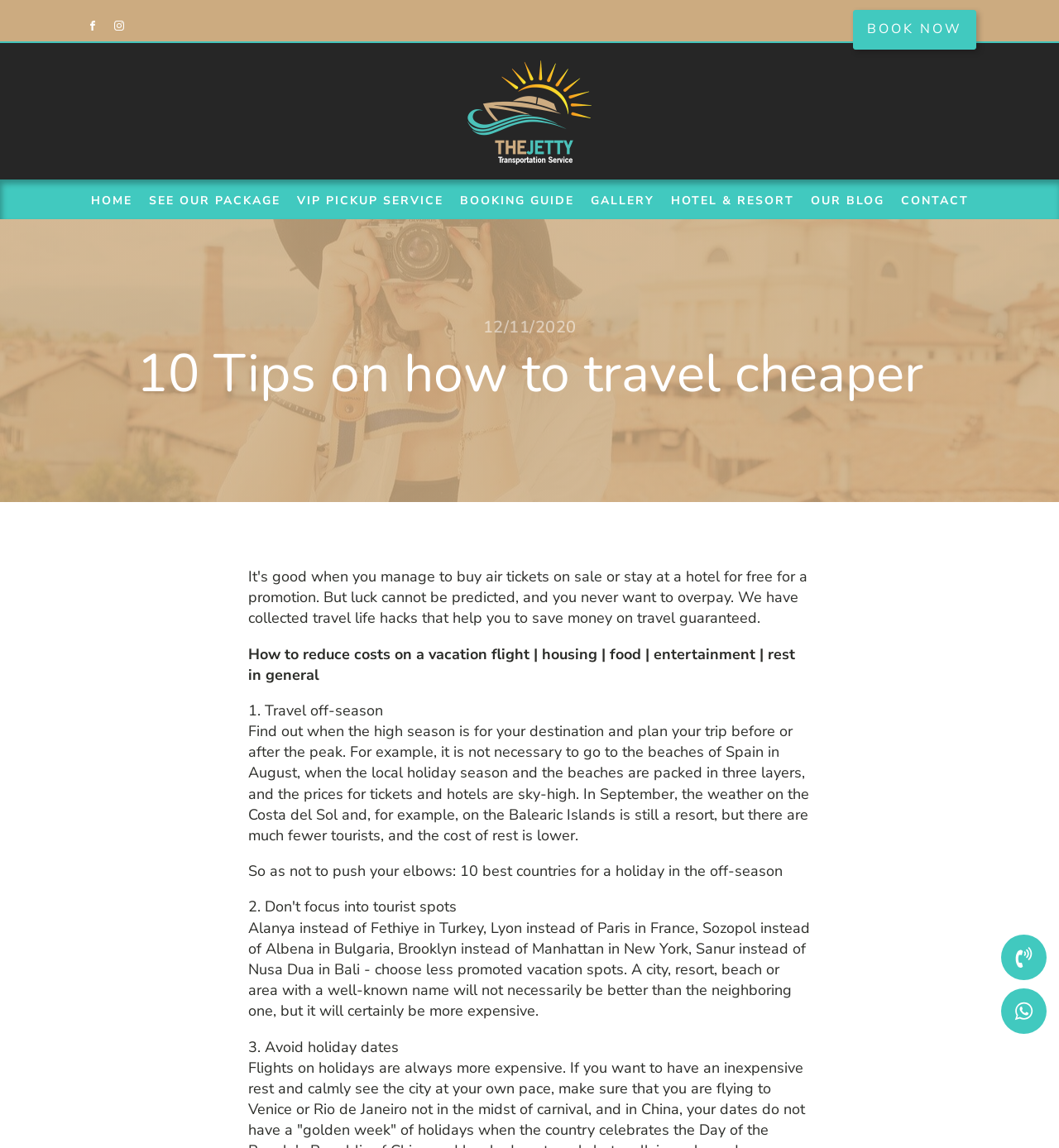Review the image closely and give a comprehensive answer to the question: What is the third tip for traveling cheaper?

The third tip for traveling cheaper is 'Avoid holiday dates' which is mentioned in the static text element with bounding box coordinates [0.234, 0.903, 0.377, 0.92].